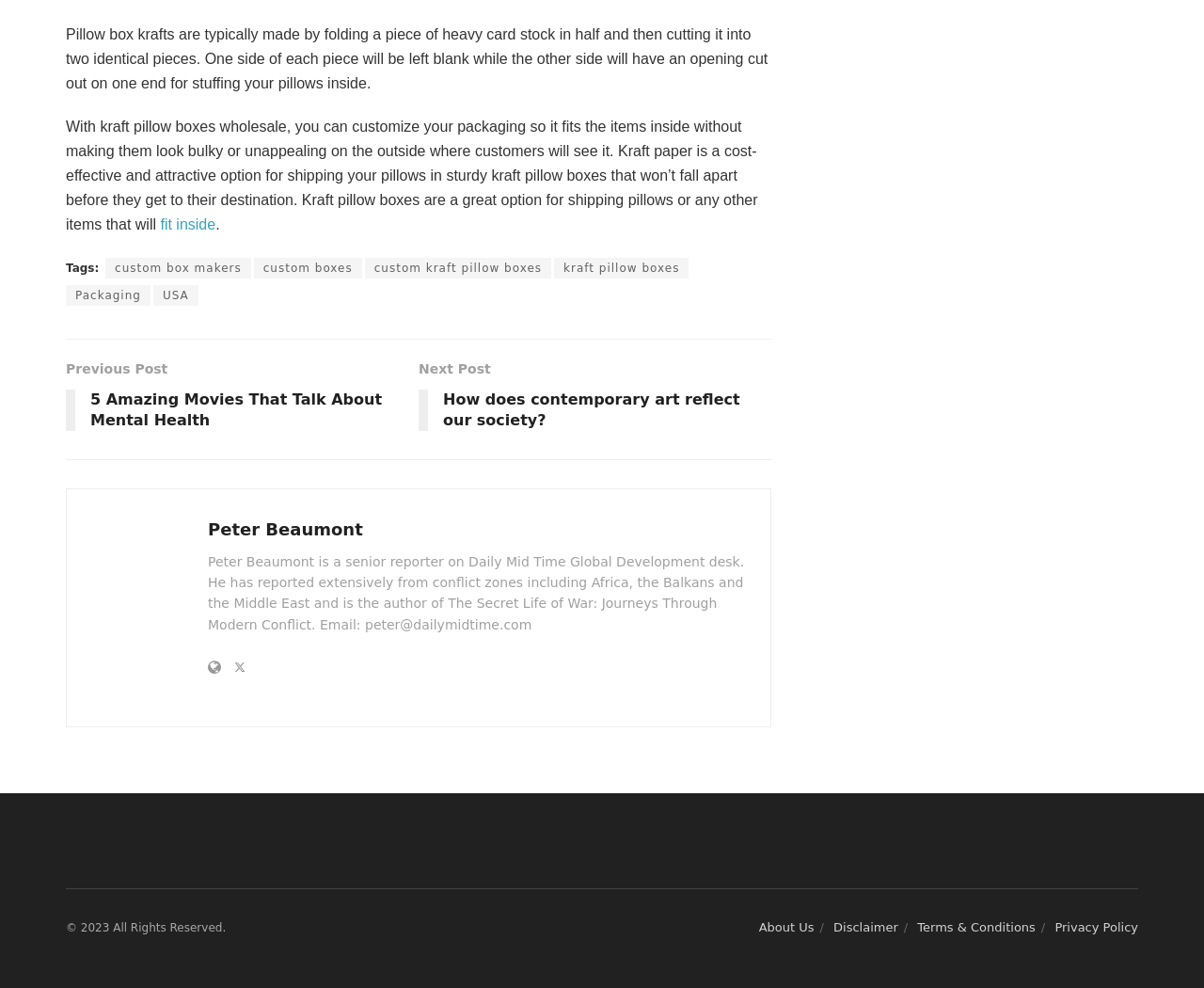Identify the bounding box coordinates of the section that should be clicked to achieve the task described: "Check the link to kraft pillow boxes".

[0.46, 0.547, 0.572, 0.568]